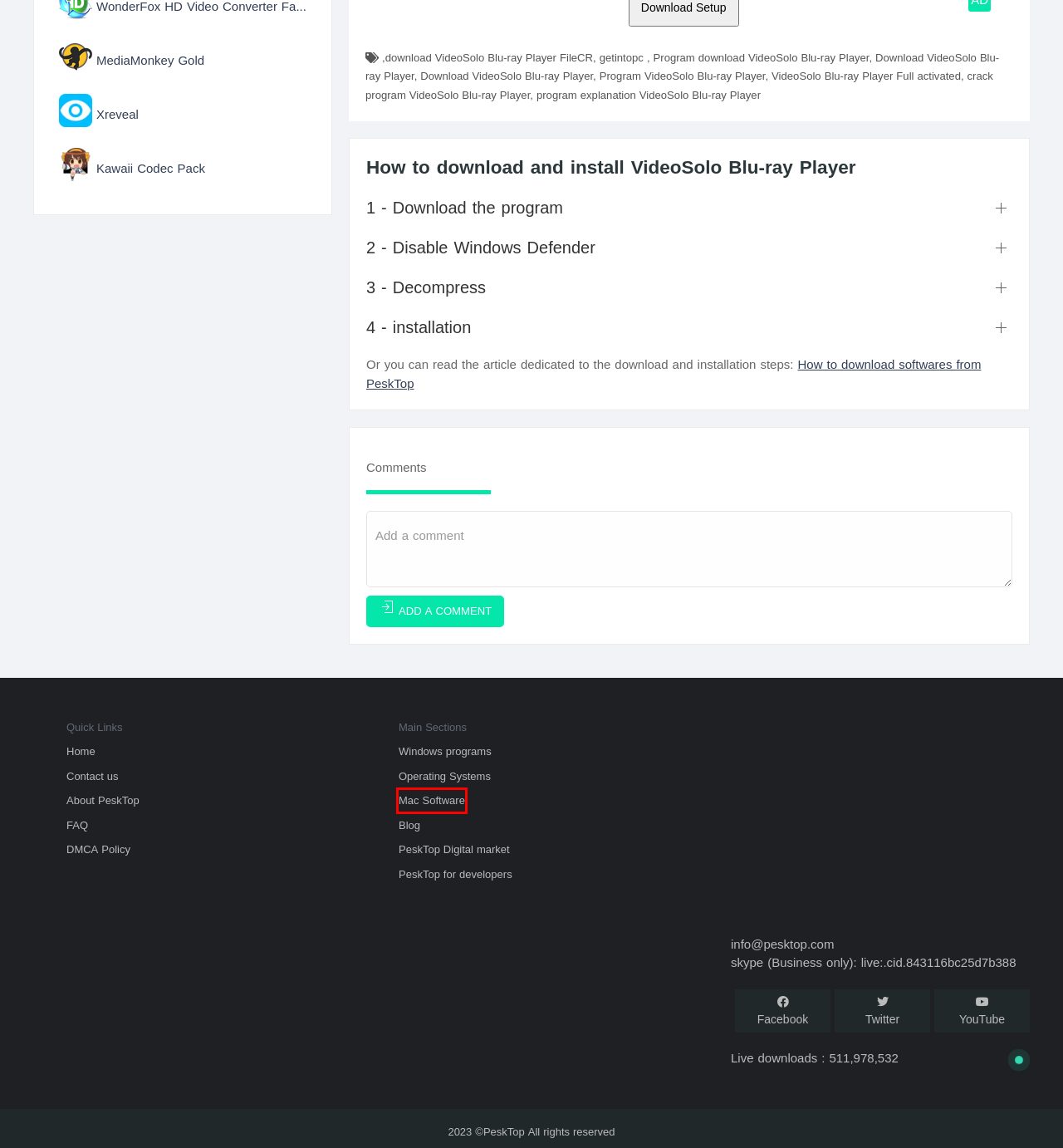After examining the screenshot of a webpage with a red bounding box, choose the most accurate webpage description that corresponds to the new page after clicking the element inside the red box. Here are the candidates:
A. FAQ - PeskTop
B. How to download softwares from PeskTop.com - PeskTop blog - Windows Softwares and Cracks
C. Download Xreveal 2.6.4 Free Full Activated
D. Join conversation
E. DMCA Policy - PeskTop
F. MacOS apps
G. مدونة موقع بيسكتوب - شروحات تثبيت برامج وكركات ويندوز
H. About Pesktop

F